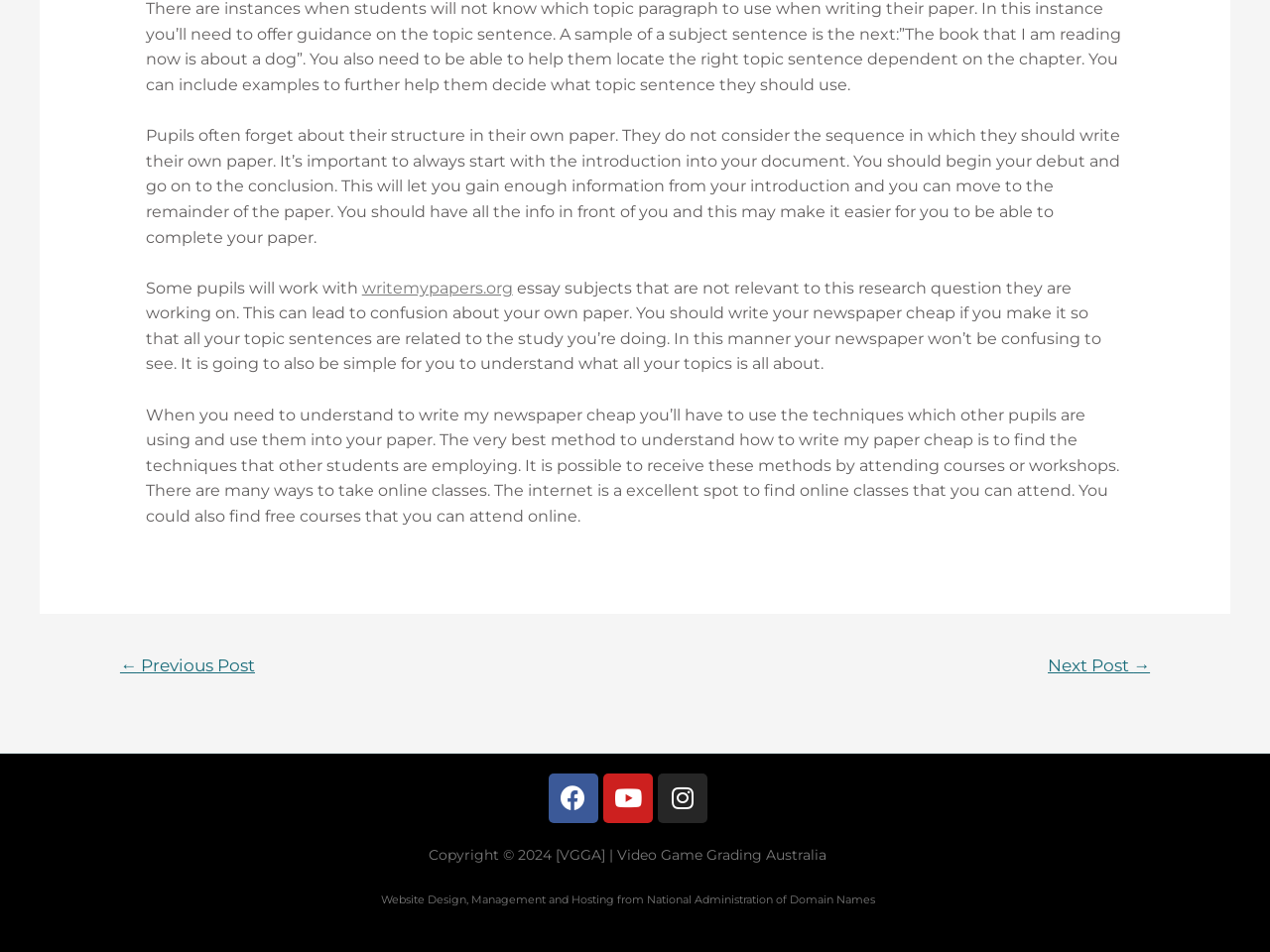Bounding box coordinates are specified in the format (top-left x, top-left y, bottom-right x, bottom-right y). All values are floating point numbers bounded between 0 and 1. Please provide the bounding box coordinate of the region this sentence describes: ← Previous Post

[0.074, 0.68, 0.221, 0.722]